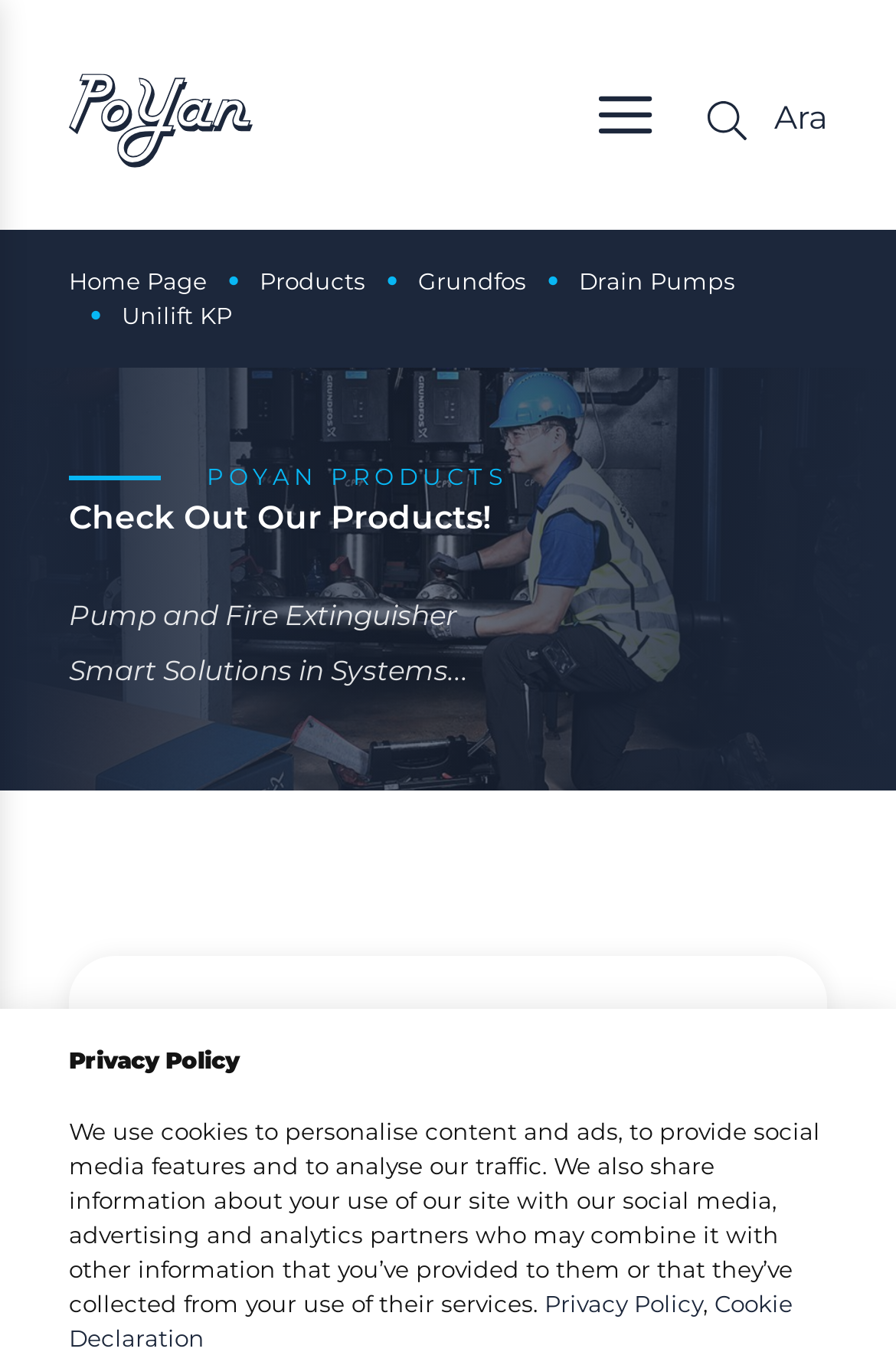What is the category of products that Unilift KP belongs to?
From the screenshot, provide a brief answer in one word or phrase.

Grundfos